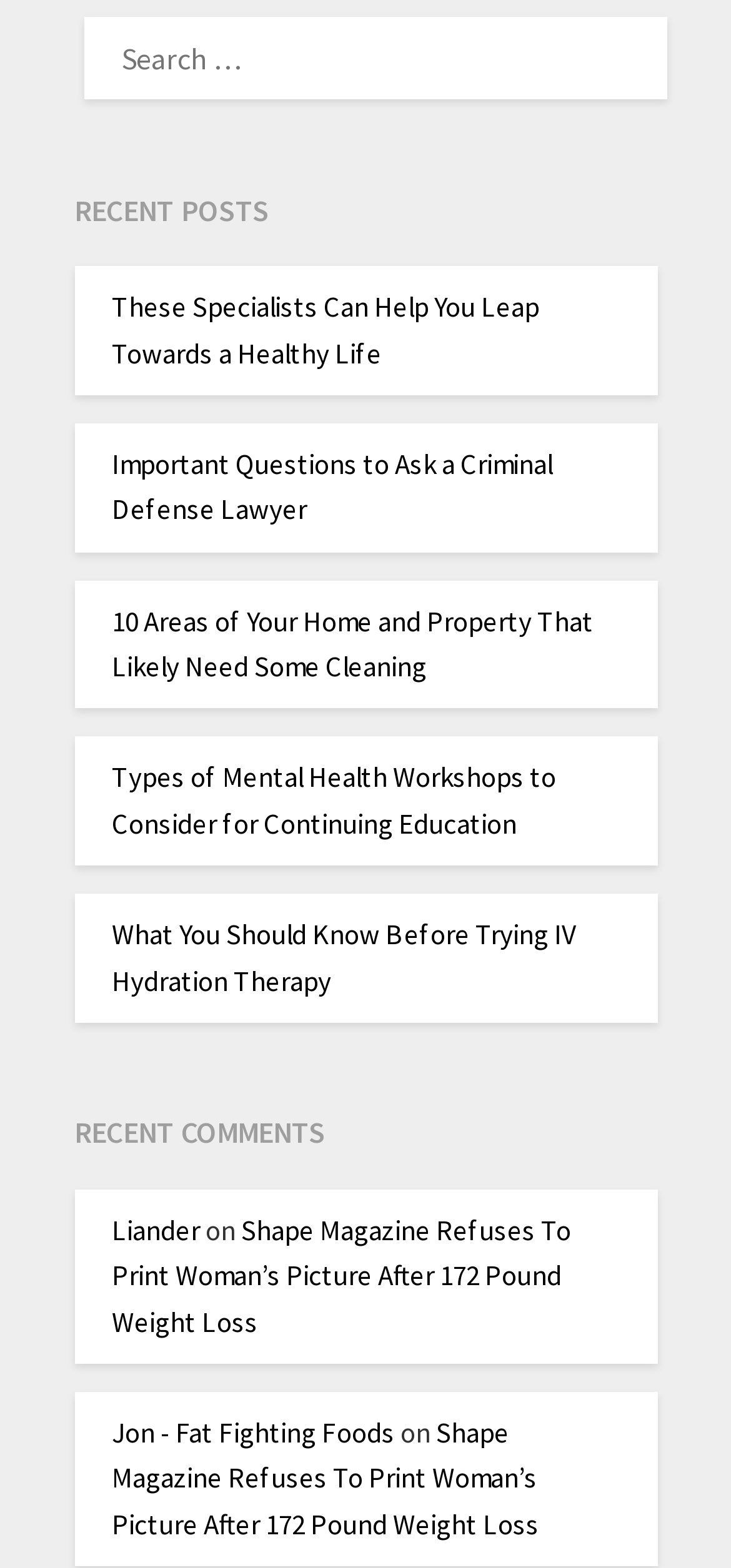Using the webpage screenshot and the element description Jon - Fat Fighting Foods, determine the bounding box coordinates. Specify the coordinates in the format (top-left x, top-left y, bottom-right x, bottom-right y) with values ranging from 0 to 1.

[0.153, 0.902, 0.54, 0.925]